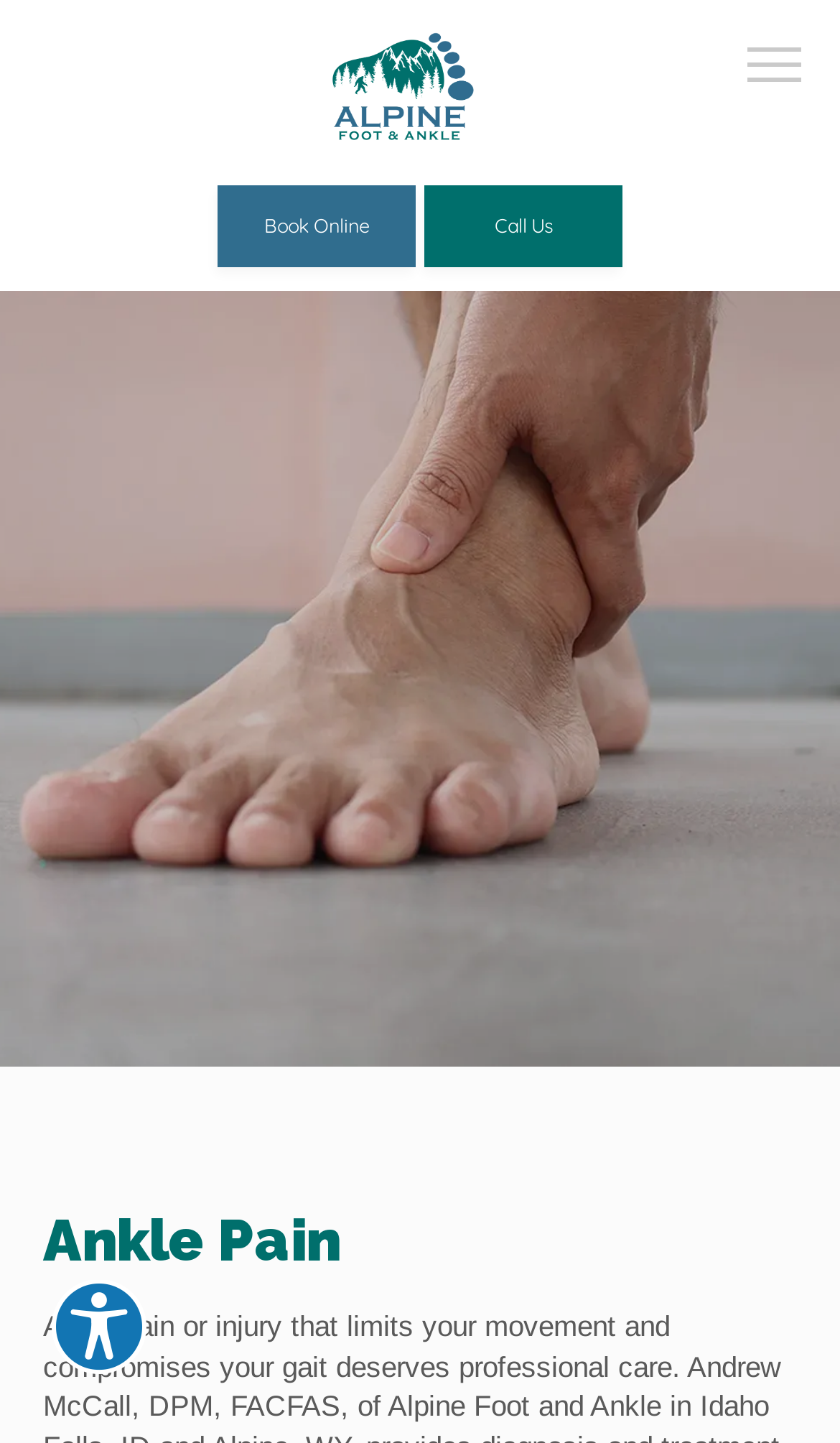Respond with a single word or short phrase to the following question: 
How many links are in the navigation menu?

5